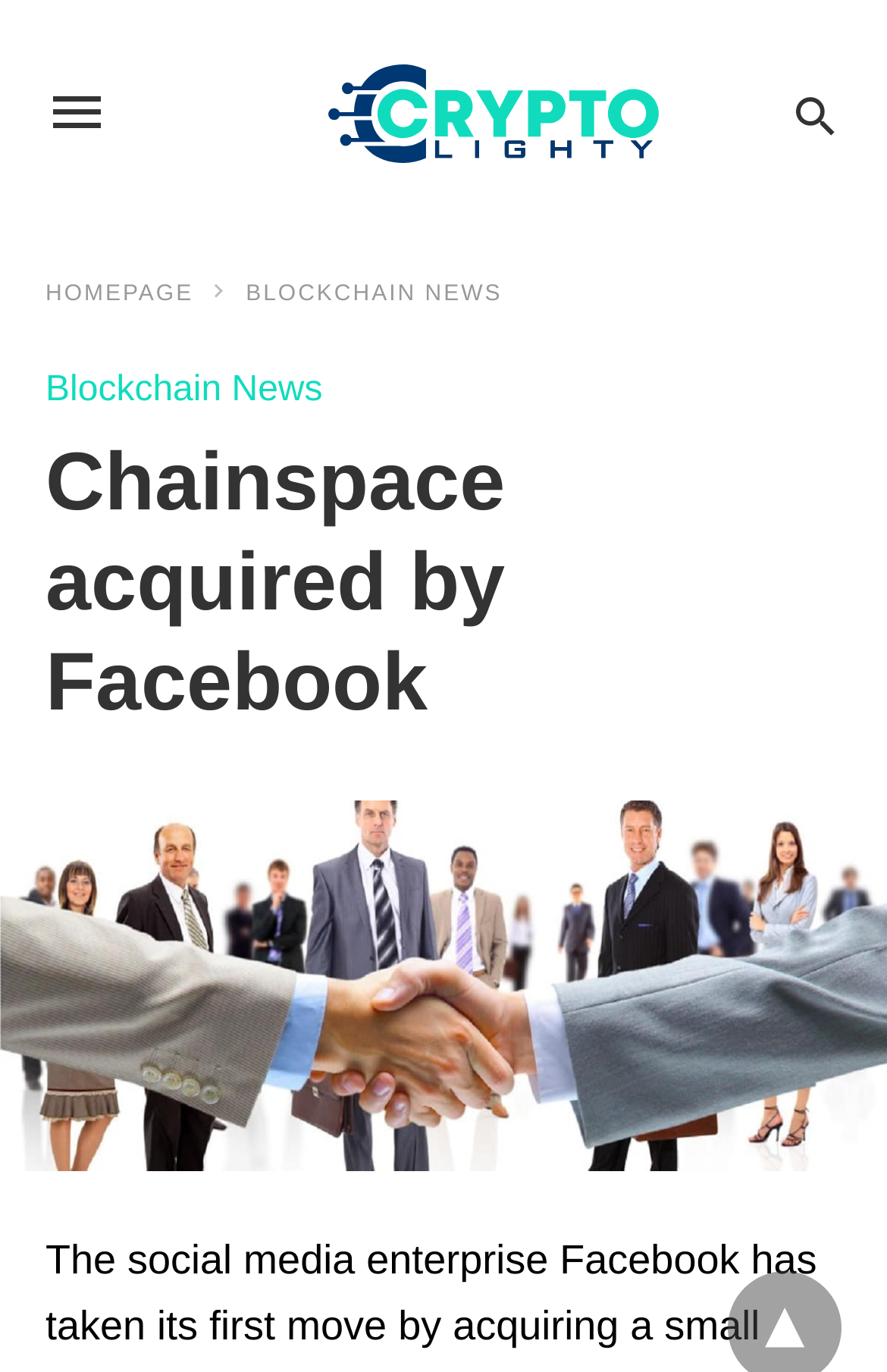Identify the bounding box of the UI component described as: "Blockchain News".

[0.051, 0.27, 0.364, 0.298]